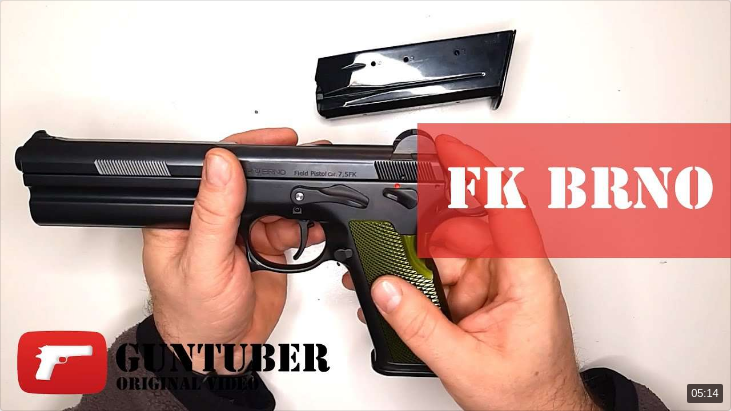Illustrate the image with a detailed and descriptive caption.

The image features a detailed presentation of the FK Brno pistol, with a focus on the firearm's elegant design and functionality. A person holds the gun, showcasing its grip and overall structure, while a magazine lies nearby, suggesting an instructional context. Prominently displayed text reads "FK BRNO," emphasizing the subject of the video, which focuses on disassembly and reassembly techniques. Additionally, the logo for "GUNTUBER" indicates that this is part of an original video series dedicated to firearms education. The video duration, shown in the bottom right corner, is 05:14, indicating a concise yet informative exploration of the FK Brno firearm.